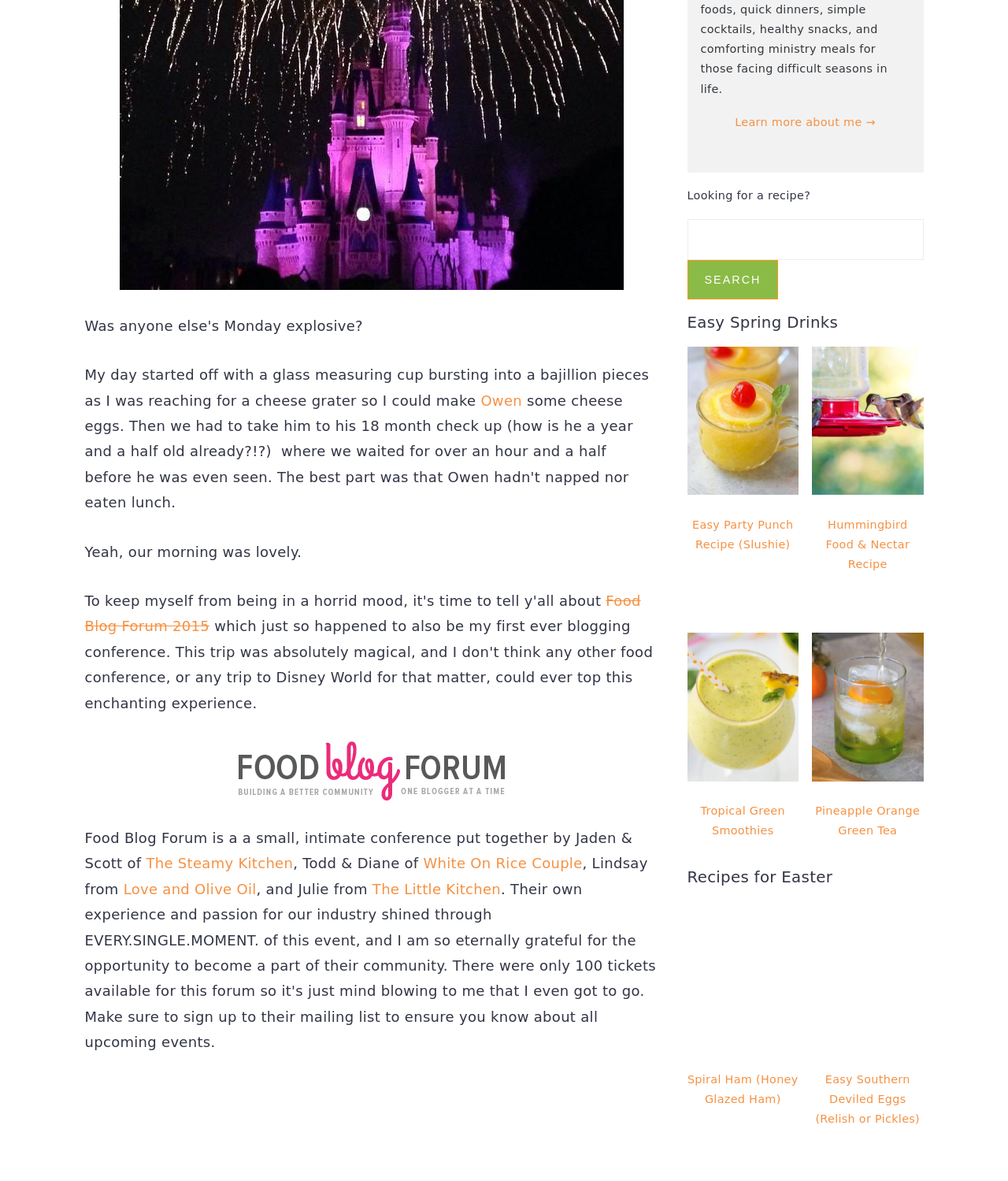Based on the provided description, "Search", find the bounding box of the corresponding UI element in the screenshot.

[0.682, 0.22, 0.772, 0.254]